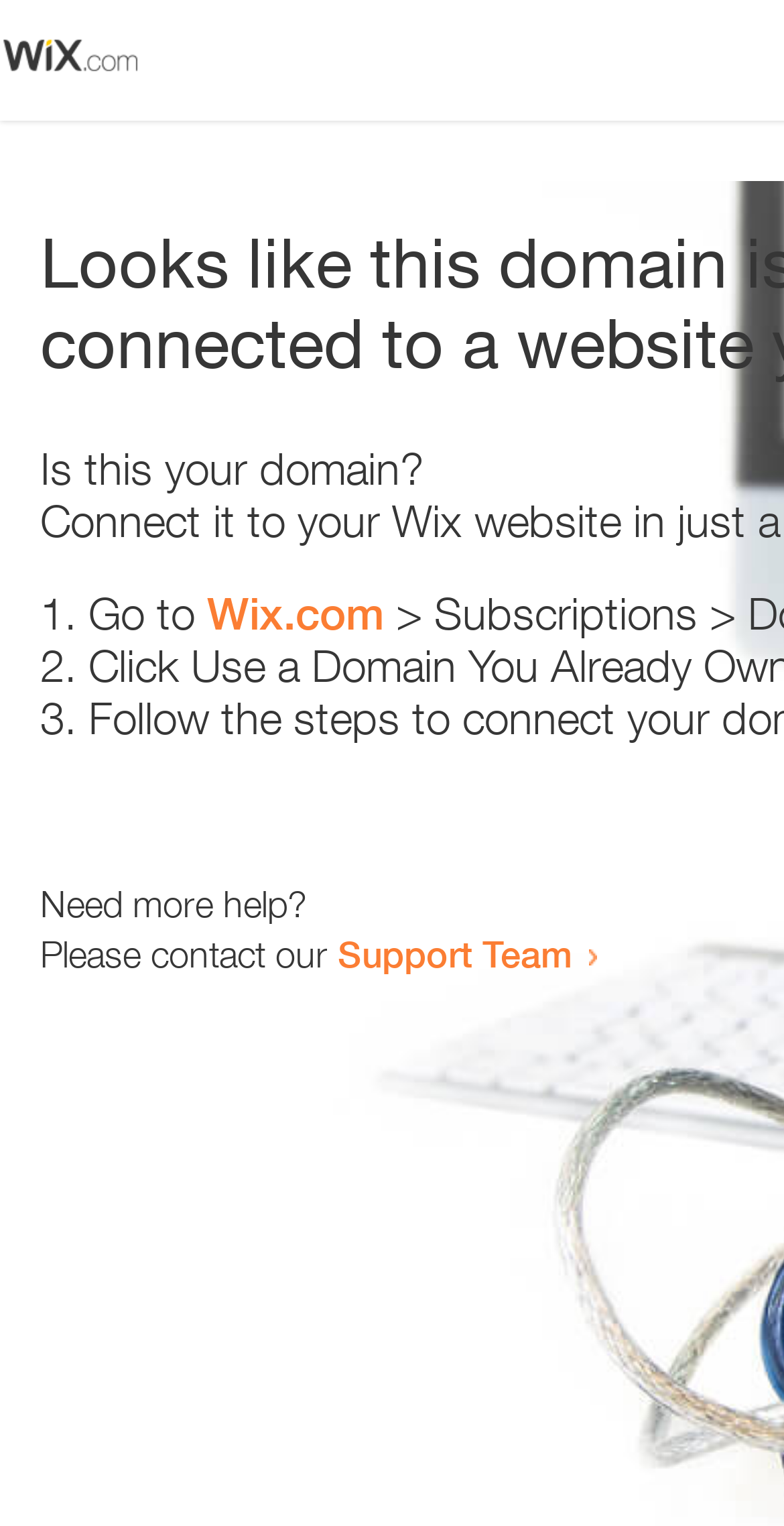Please respond in a single word or phrase: 
What is the domain being referred to?

Wix.com